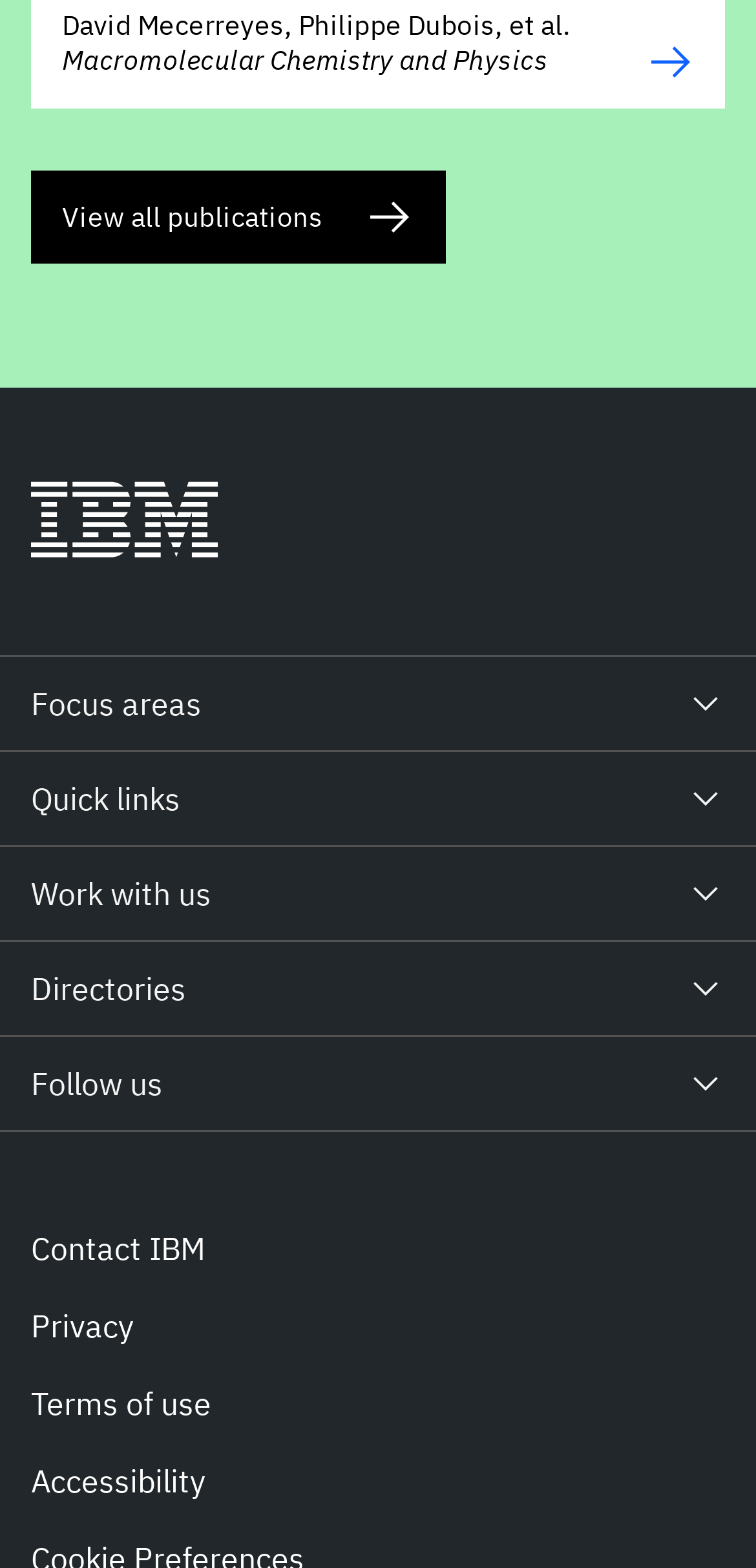What is the text on the top-left corner of the webpage? From the image, respond with a single word or brief phrase.

IBM Logo